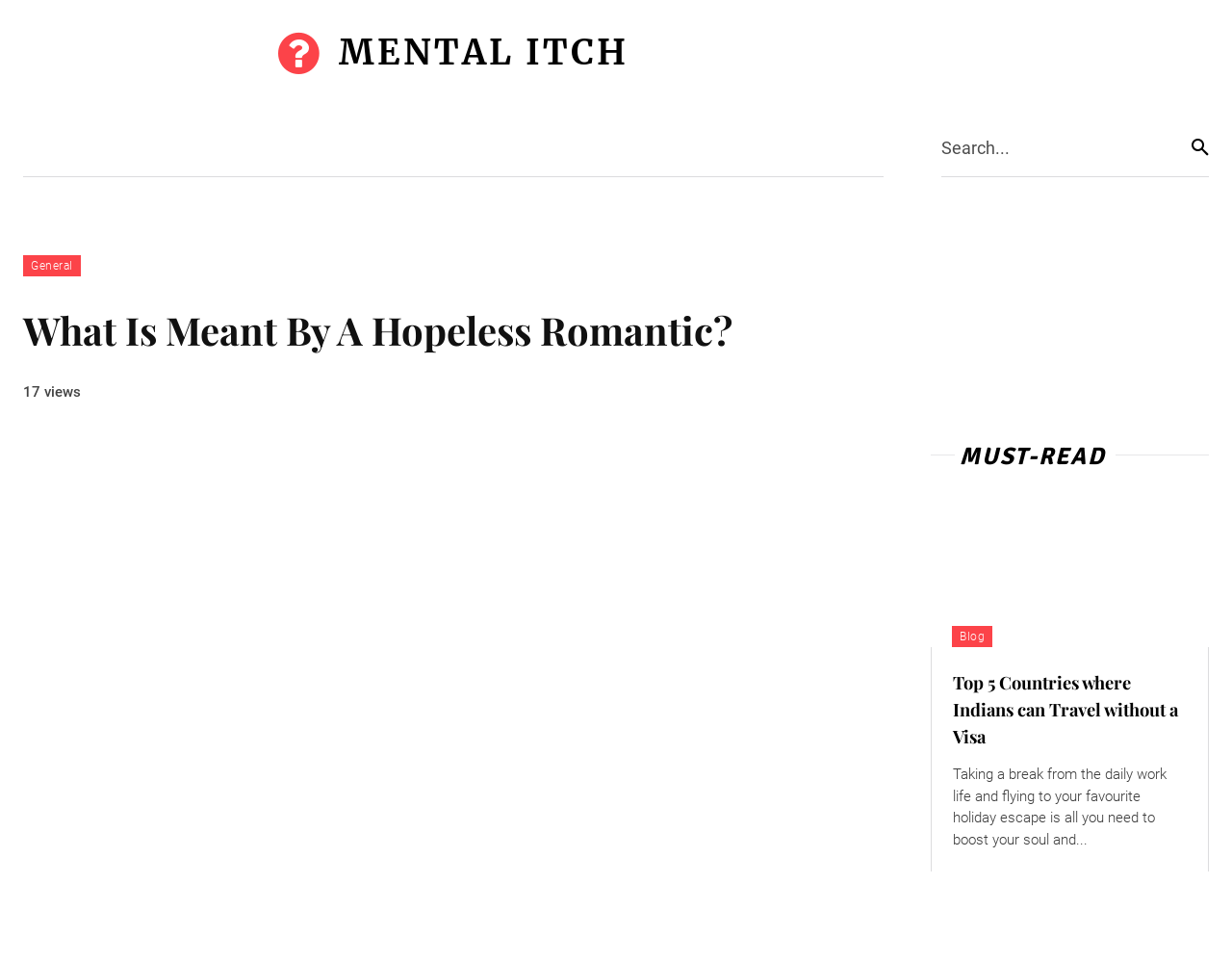Determine the bounding box coordinates of the target area to click to execute the following instruction: "browse articles."

None